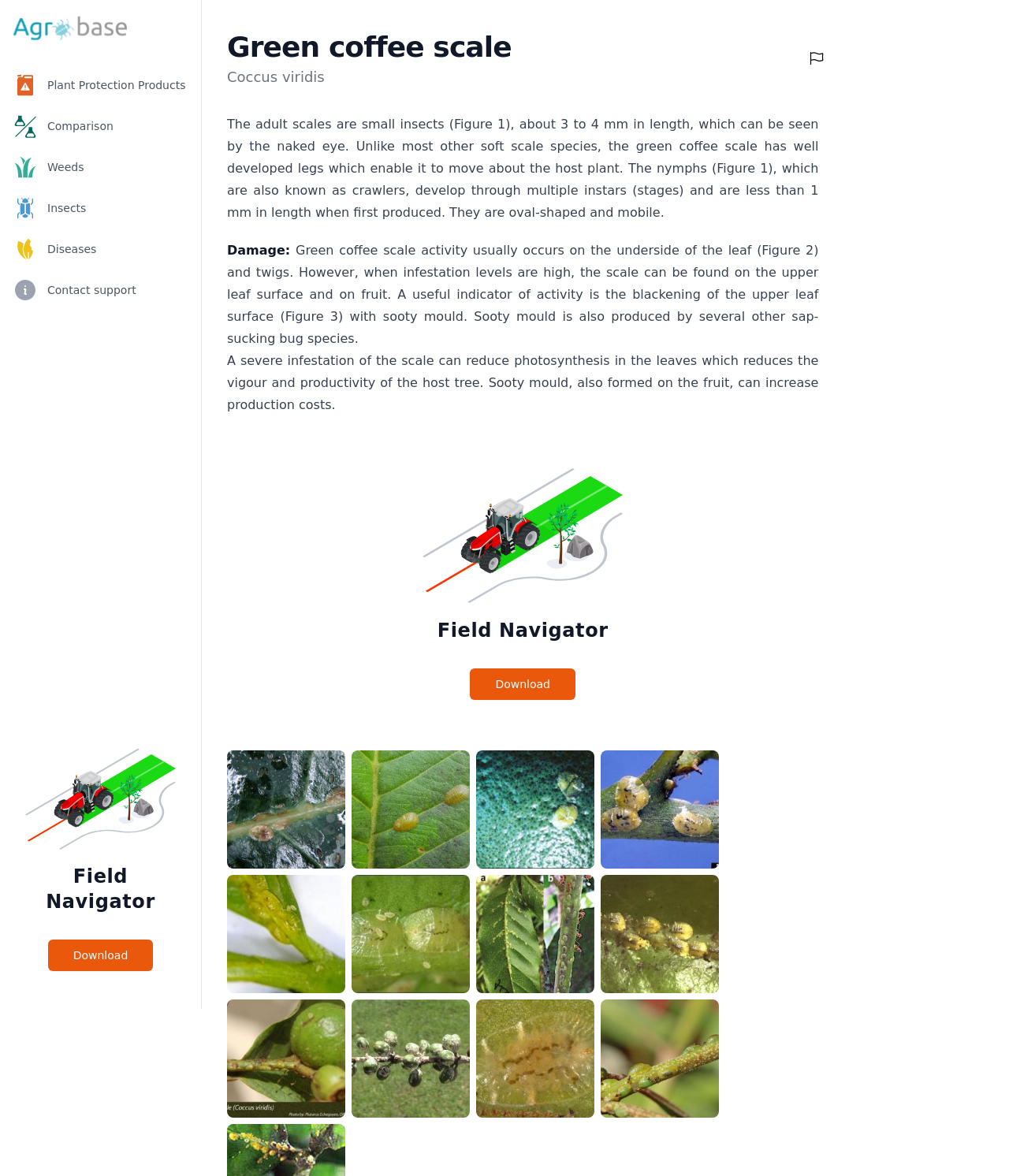Your task is to find and give the main heading text of the webpage.

Green coffee scale